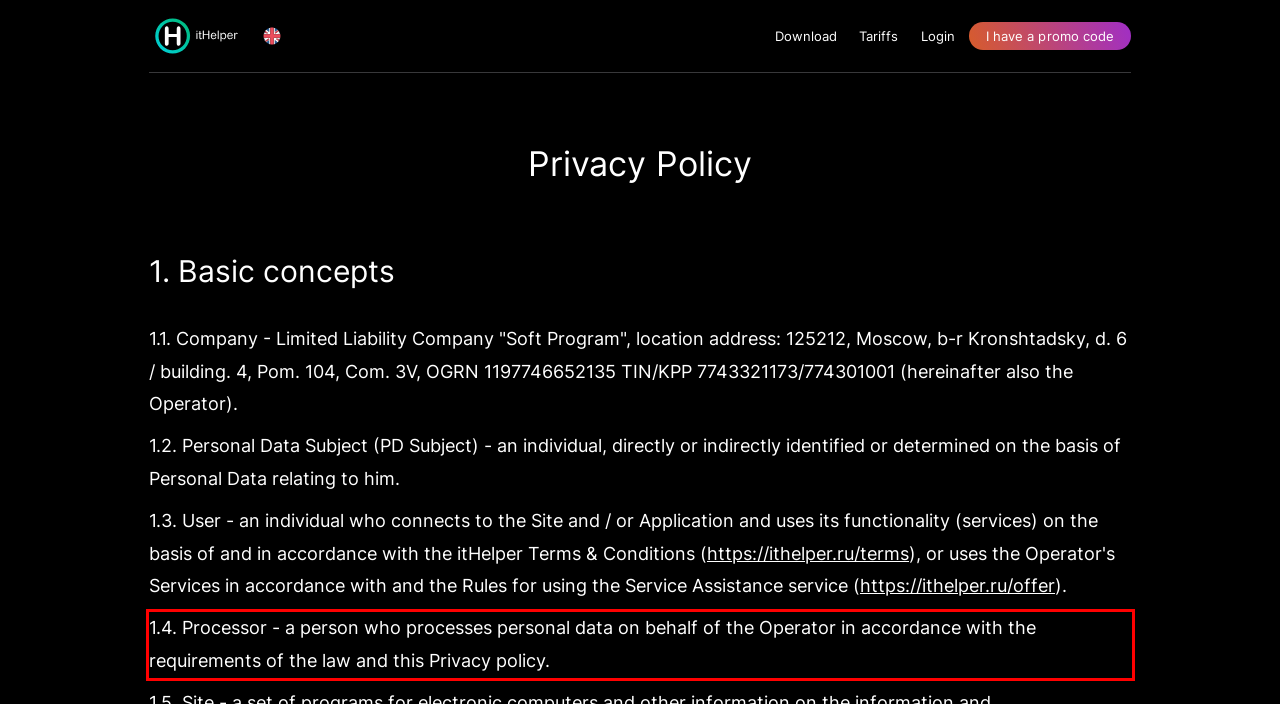Please perform OCR on the UI element surrounded by the red bounding box in the given webpage screenshot and extract its text content.

1.4. Processor - a person who processes personal data on behalf of the Operator in accordance with the requirements of the law and this Privacy policy.